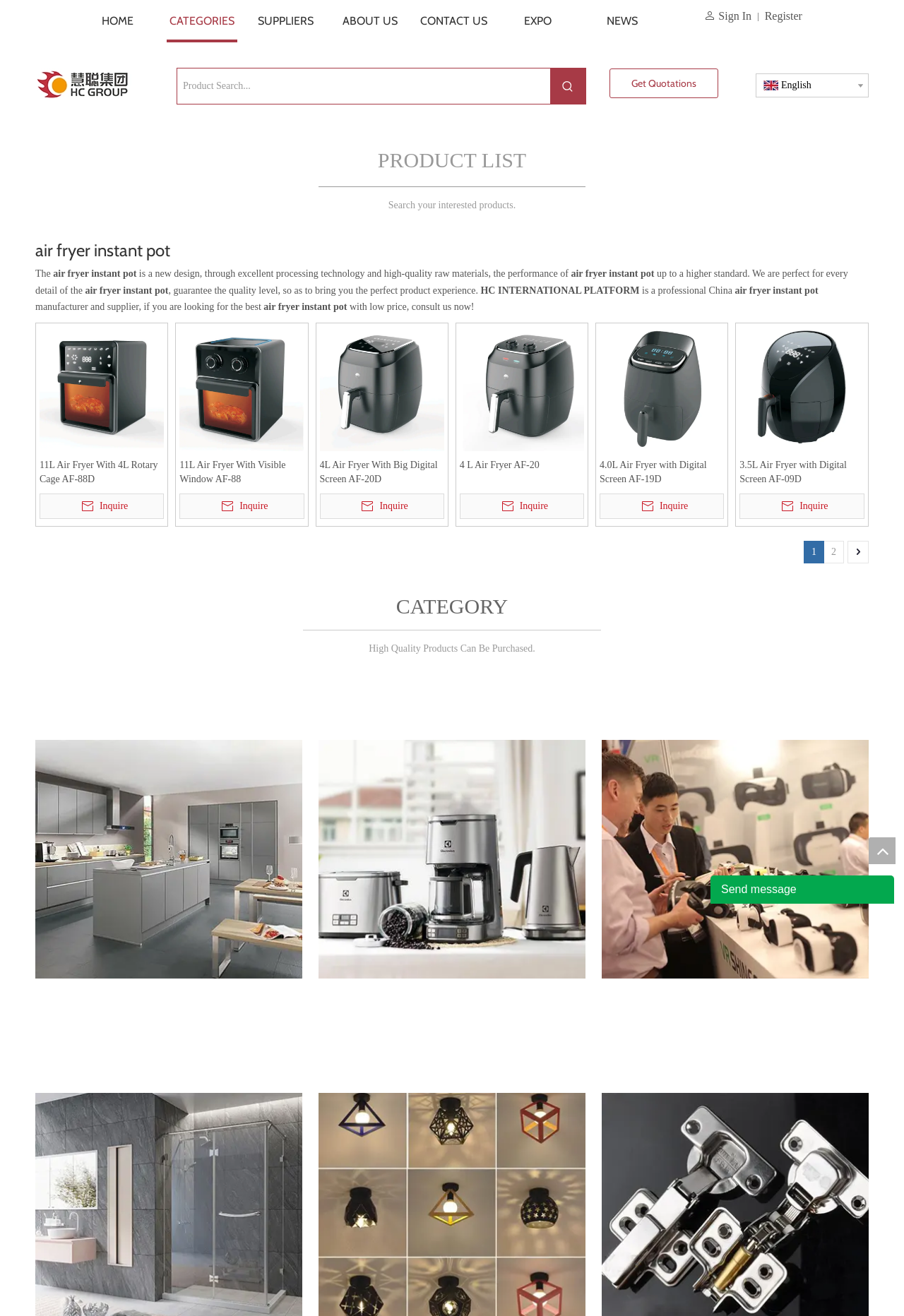How many product items are displayed on this webpage?
Refer to the screenshot and answer in one word or phrase.

6